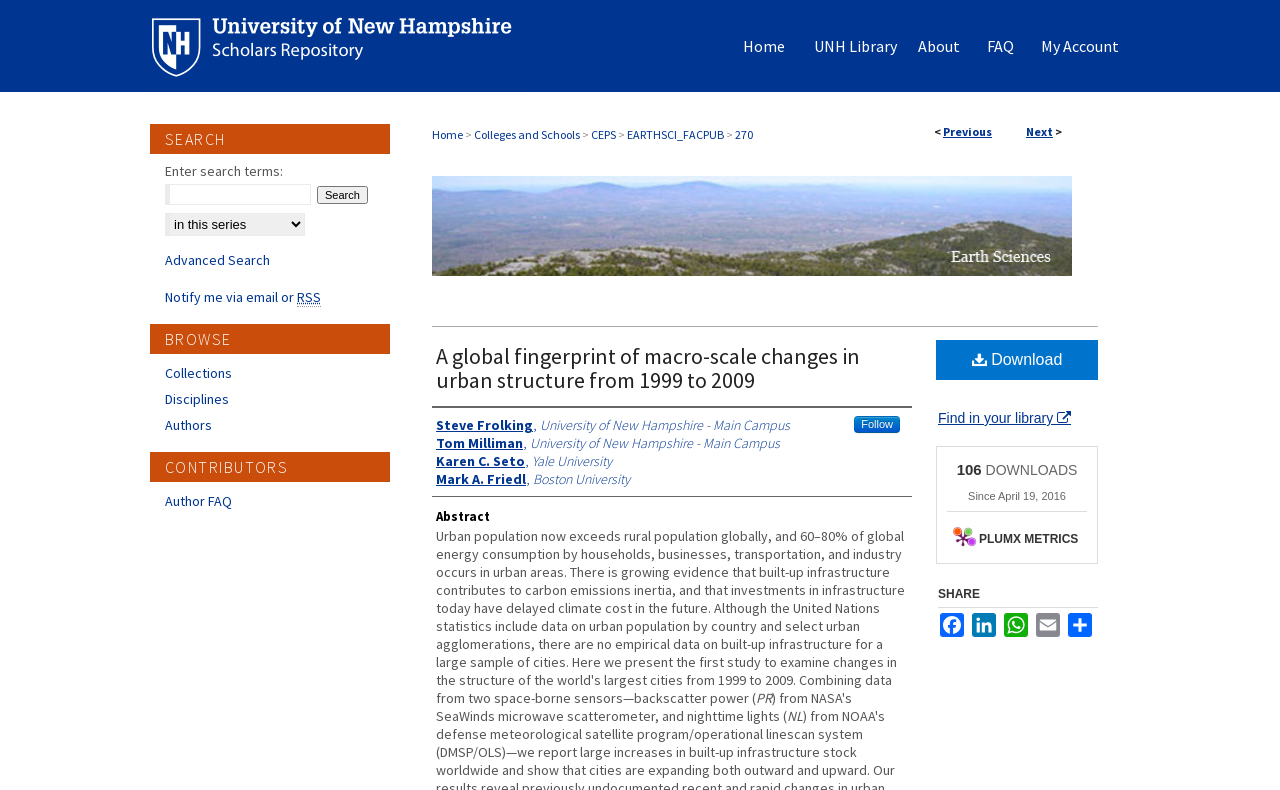What is the topic of the article?
Please provide a comprehensive answer based on the visual information in the image.

I inferred the topic by reading the heading 'A global fingerprint of macro-scale changes in urban structure from 1999 to 2009' and the abstract, which suggests that the article is about changes in urban structure.